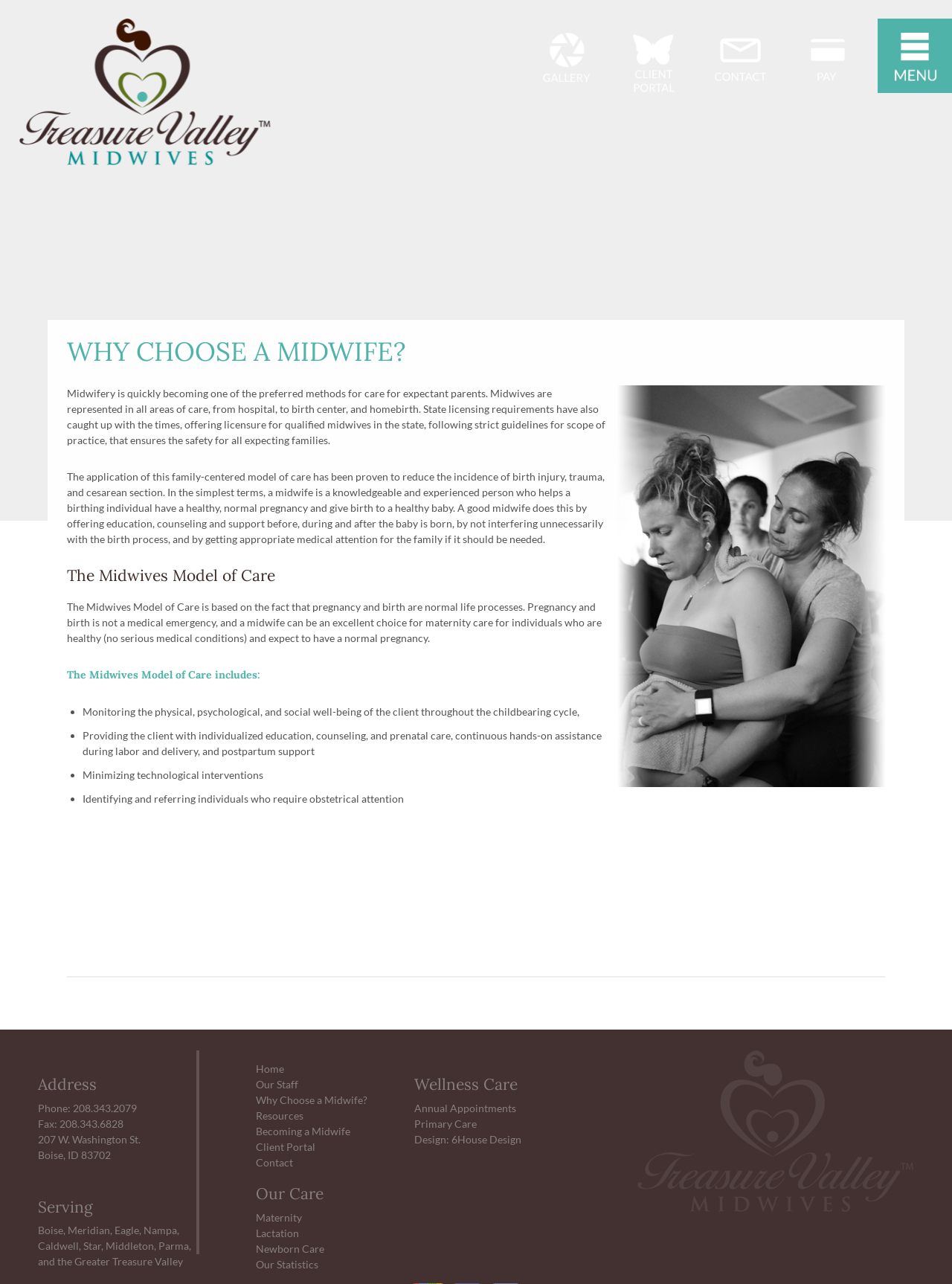Find the bounding box coordinates for the area that should be clicked to accomplish the instruction: "Contact Treasure Valley Midwives".

[0.739, 0.064, 0.82, 0.074]